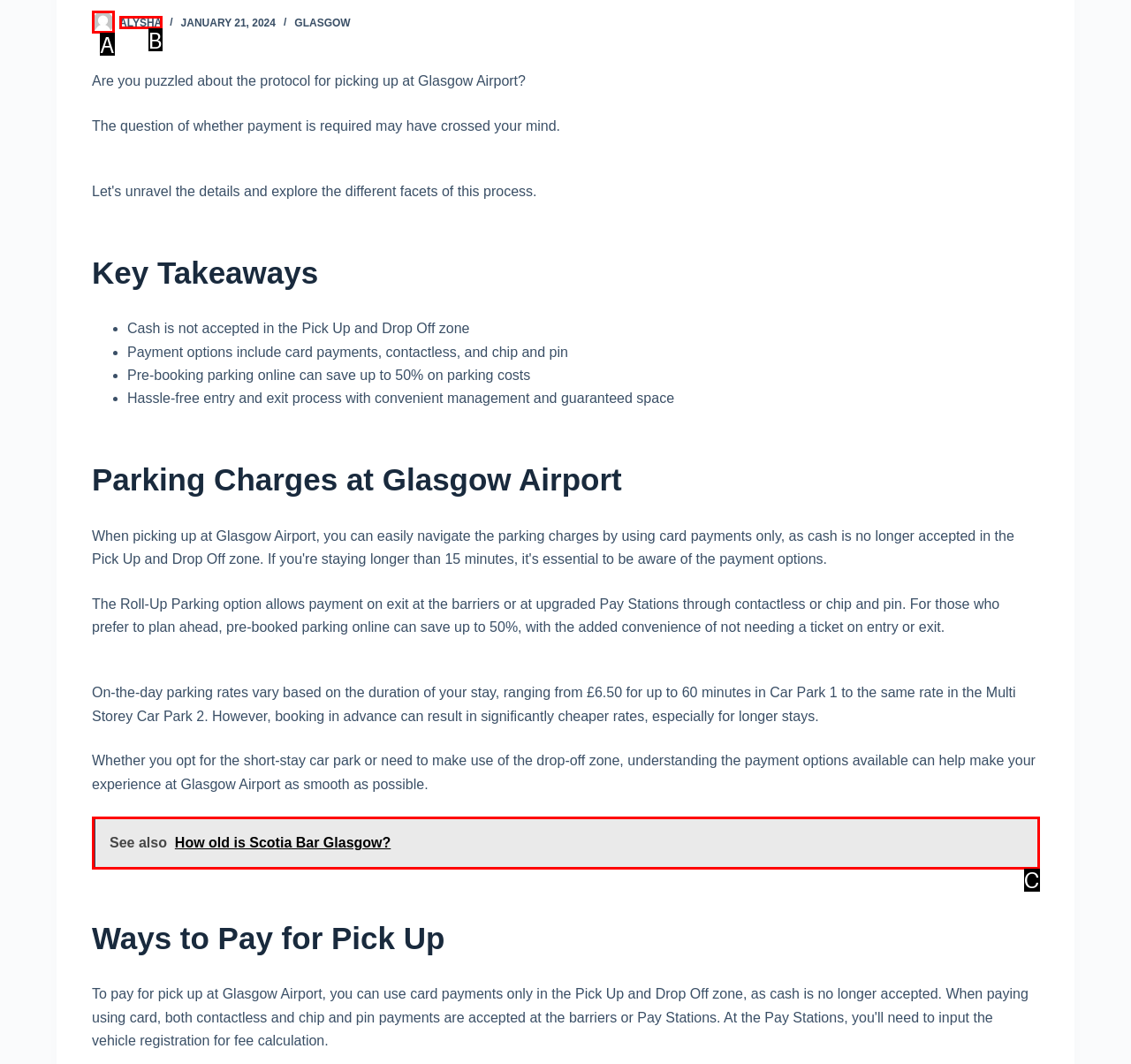Identify the matching UI element based on the description: parent_node: ALYSHA
Reply with the letter from the available choices.

A